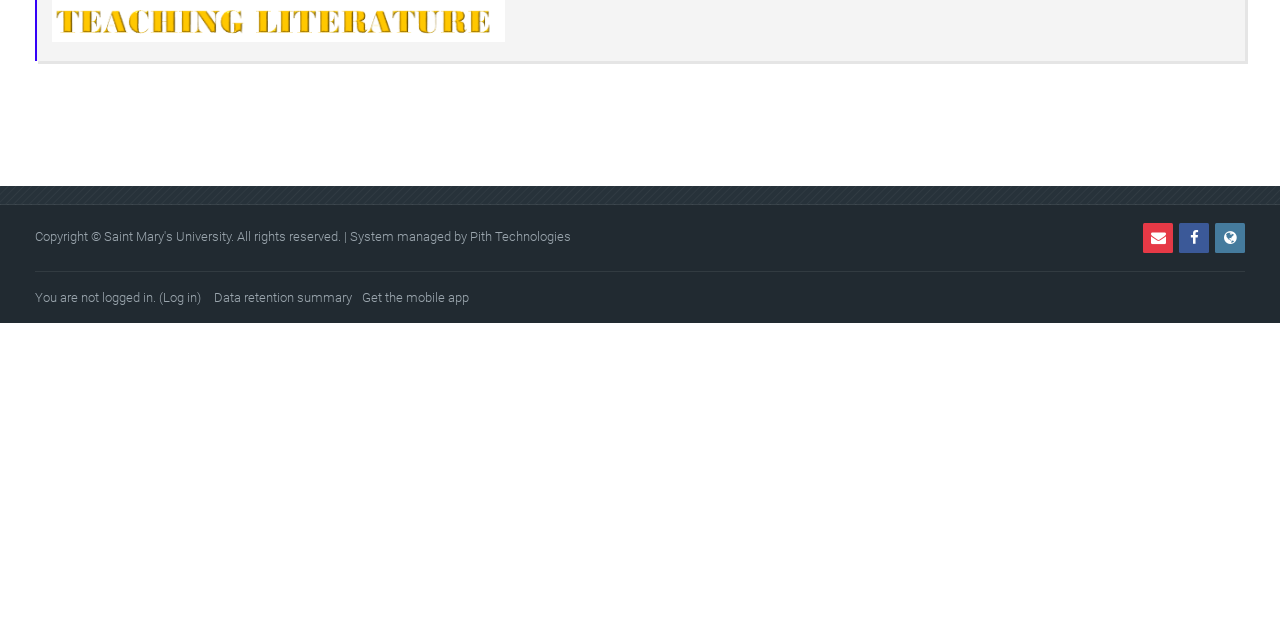Find the bounding box of the web element that fits this description: "Get the mobile app".

[0.282, 0.449, 0.366, 0.482]